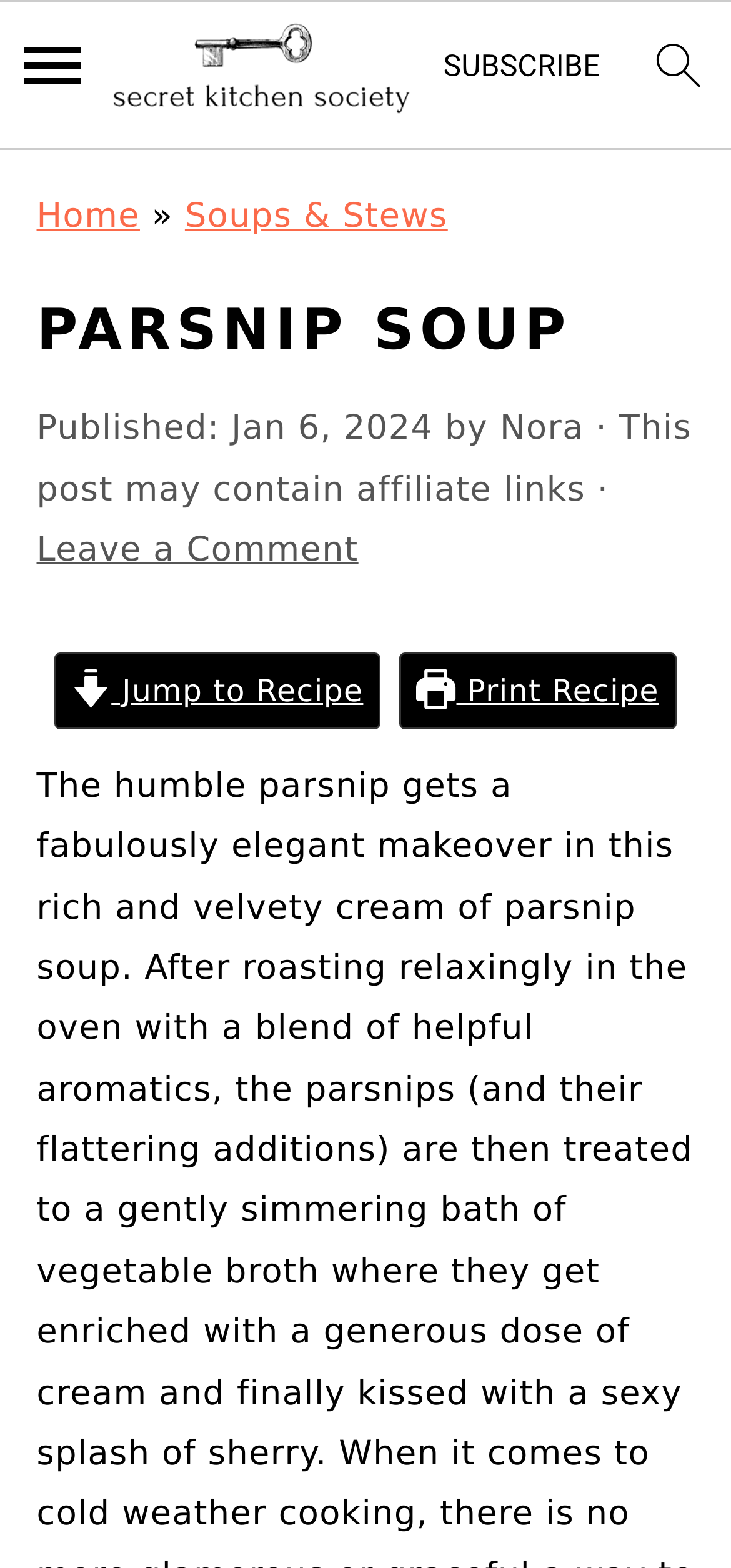Describe all the key features and sections of the webpage thoroughly.

This webpage is about a recipe for parsnip soup. At the top left corner, there are three "skip to" links: "Skip to primary navigation", "Skip to main content", and "Skip to primary sidebar". Next to these links, there is a menu icon. 

On the top right side, there are four links: "go to homepage", "subscribe", "search icon", and each of them has an accompanying image. 

Below these links, there is a navigation section with breadcrumbs, showing the path "Home » Soups & Stews". 

The main content of the page is a recipe post, with a heading "PARSNIP SOUP" in a large font. Below the heading, there is information about the post, including the publication date "Jan 6, 2024", the author "Nora", and a note about affiliate links. 

There are three buttons: "Leave a Comment", "Jump to Recipe", and "Print Recipe". The "Jump to Recipe" and "Print Recipe" buttons have accompanying images.